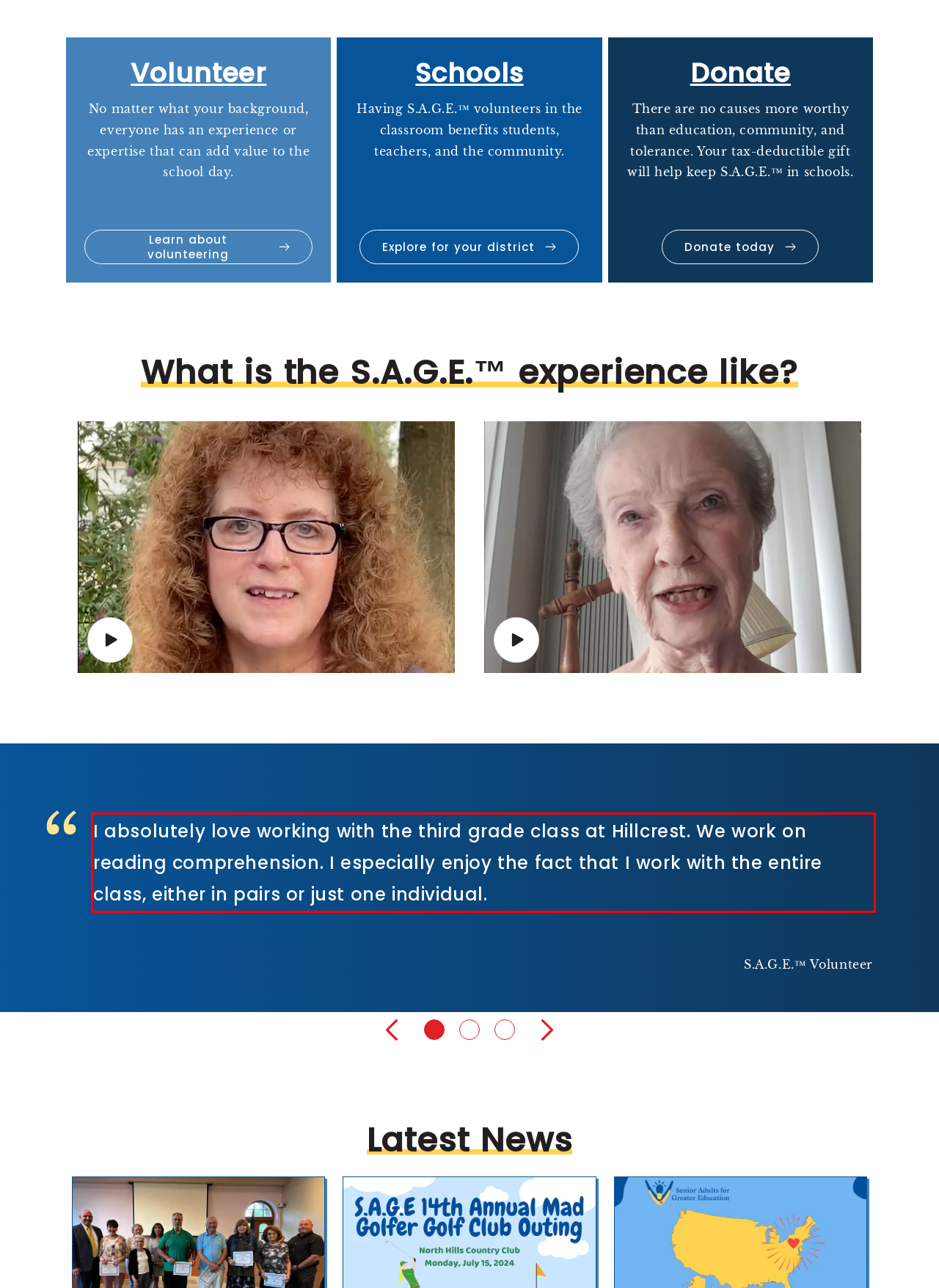Please perform OCR on the UI element surrounded by the red bounding box in the given webpage screenshot and extract its text content.

I absolutely love working with the third grade class at Hillcrest. We work on reading comprehension. I especially enjoy the fact that I work with the entire class, either in pairs or just one individual.